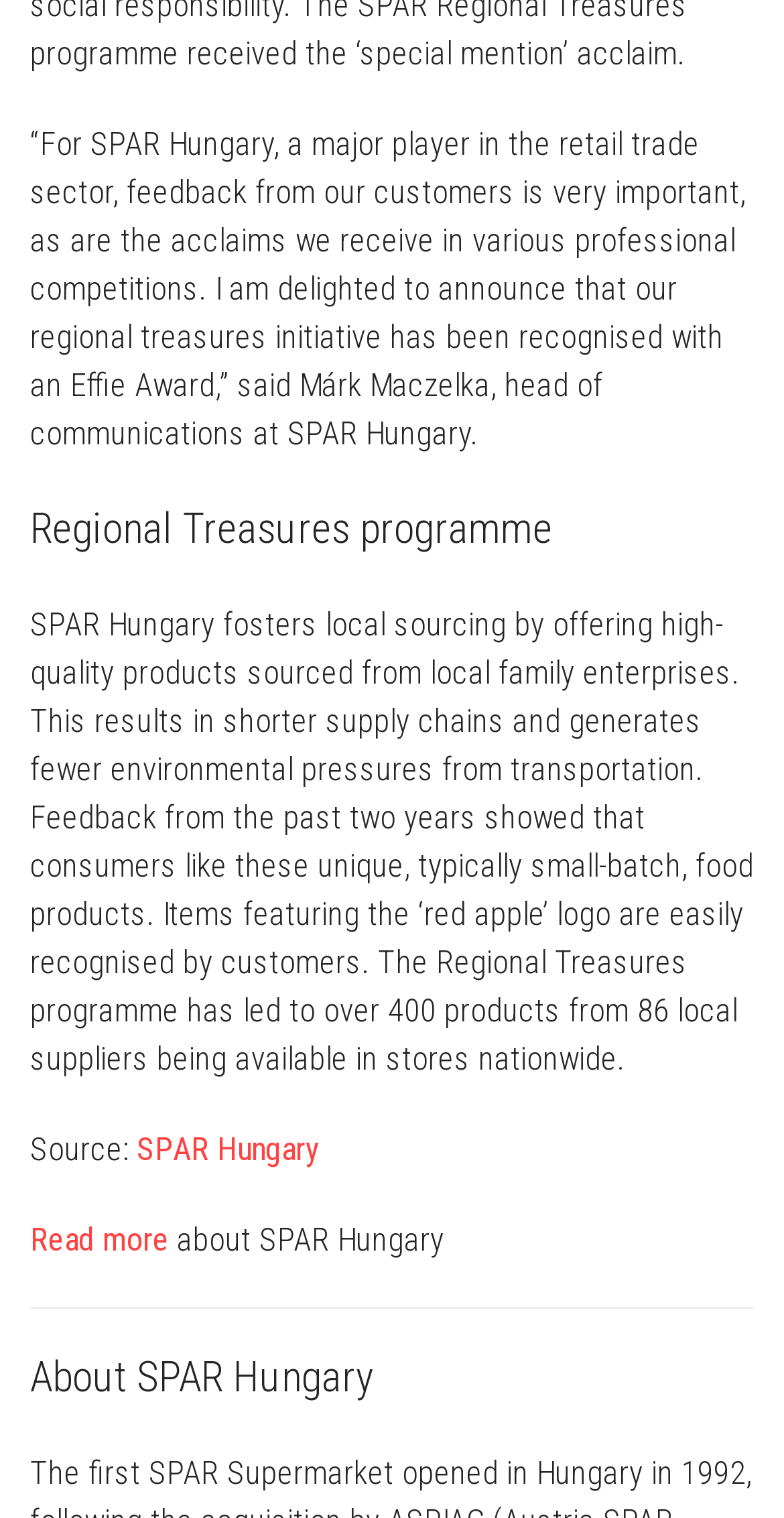How many local suppliers are involved in the Regional Treasures programme?
Please provide a comprehensive answer based on the information in the image.

The answer can be found in the second StaticText element, which states that the Regional Treasures programme has led to over 400 products from 86 local suppliers being available in stores nationwide.